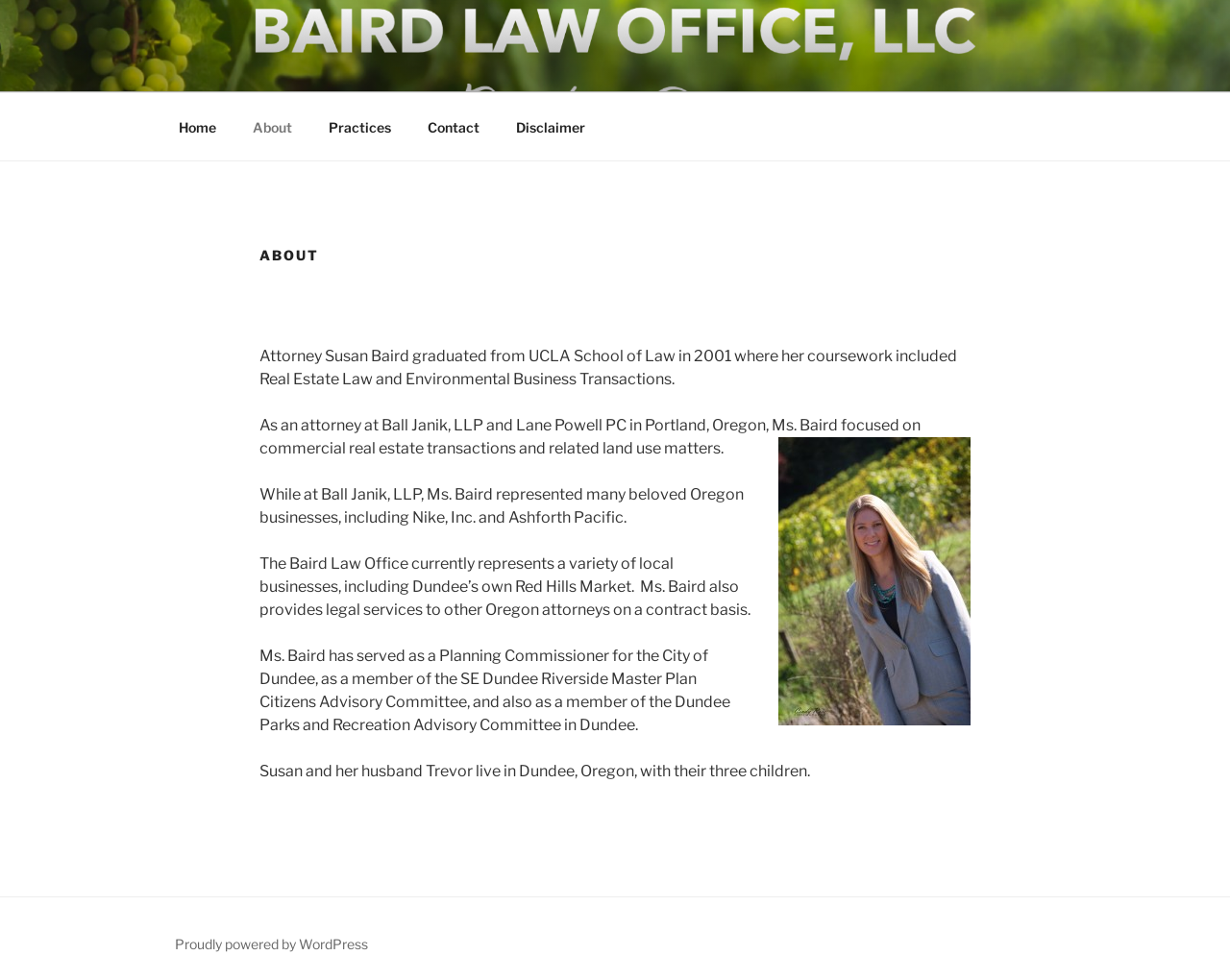What is the platform that powers the website?
Please provide a comprehensive answer to the question based on the webpage screenshot.

The link at the bottom of the page says 'Proudly powered by WordPress', which indicates that the website is powered by WordPress.